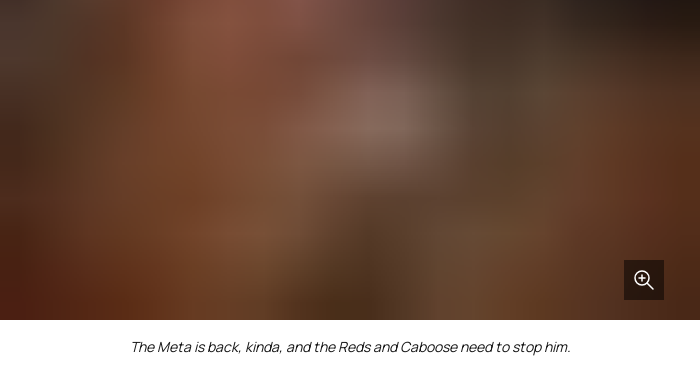Who must band together to thwart The Meta's plans?
From the details in the image, provide a complete and detailed answer to the question.

According to the caption, the Reds and Caboose must work together to stop The Meta's plans, implying that they share a common goal and are willing to cooperate to achieve it.